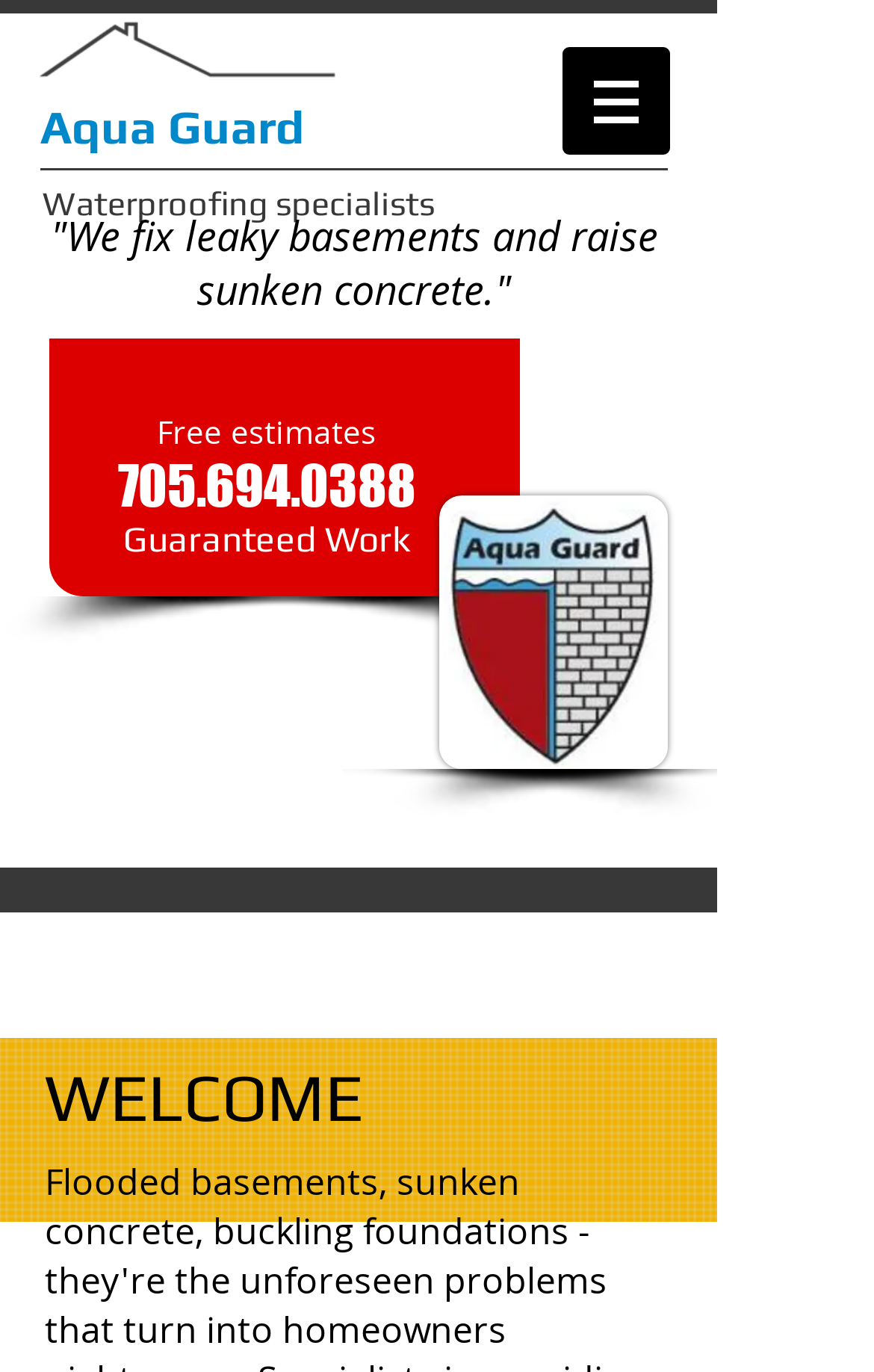What is the company's guarantee?
Based on the screenshot, provide a one-word or short-phrase response.

Guaranteed Work